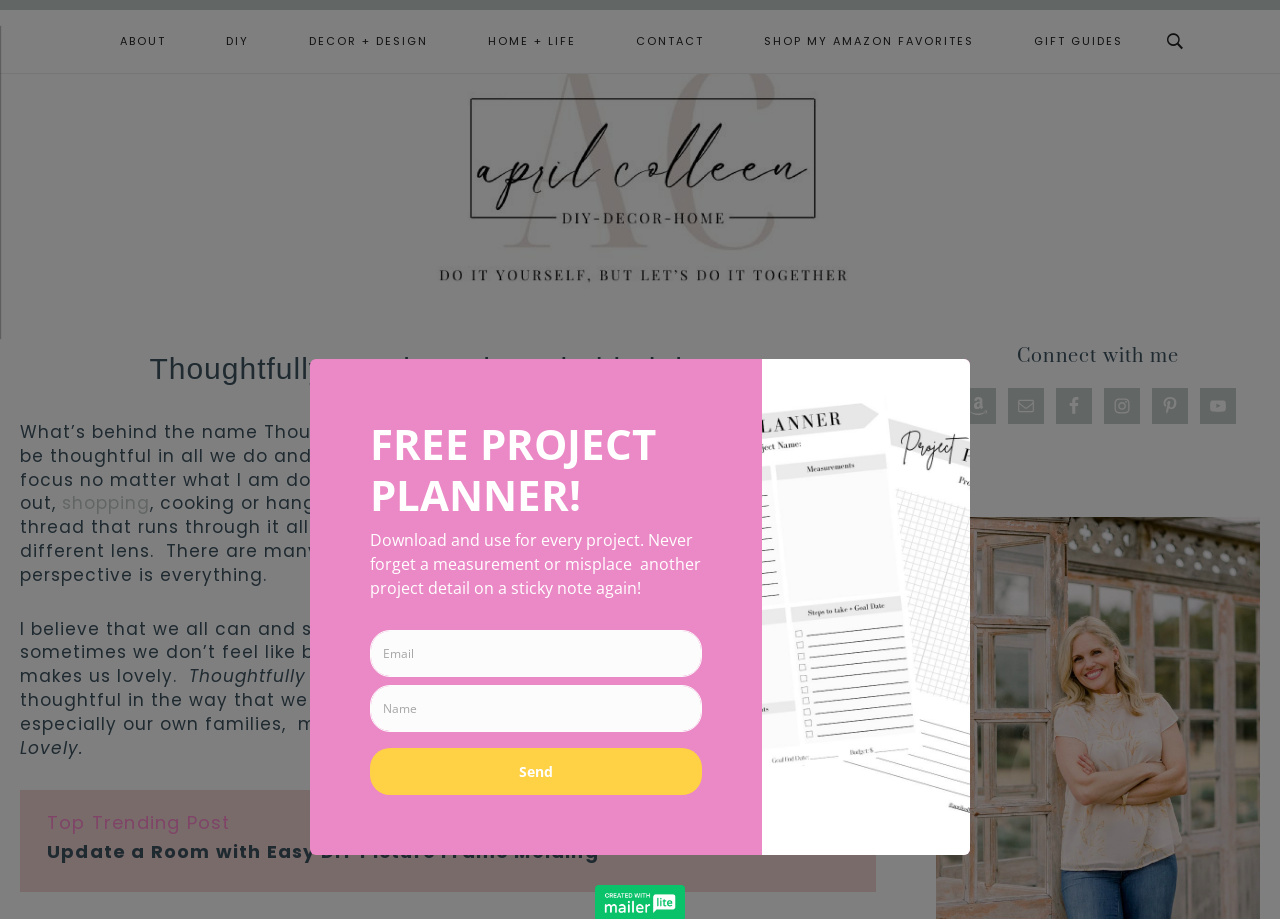Please determine the bounding box coordinates of the element to click on in order to accomplish the following task: "Go to ABOUT page". Ensure the coordinates are four float numbers ranging from 0 to 1, i.e., [left, top, right, bottom].

[0.07, 0.011, 0.153, 0.079]